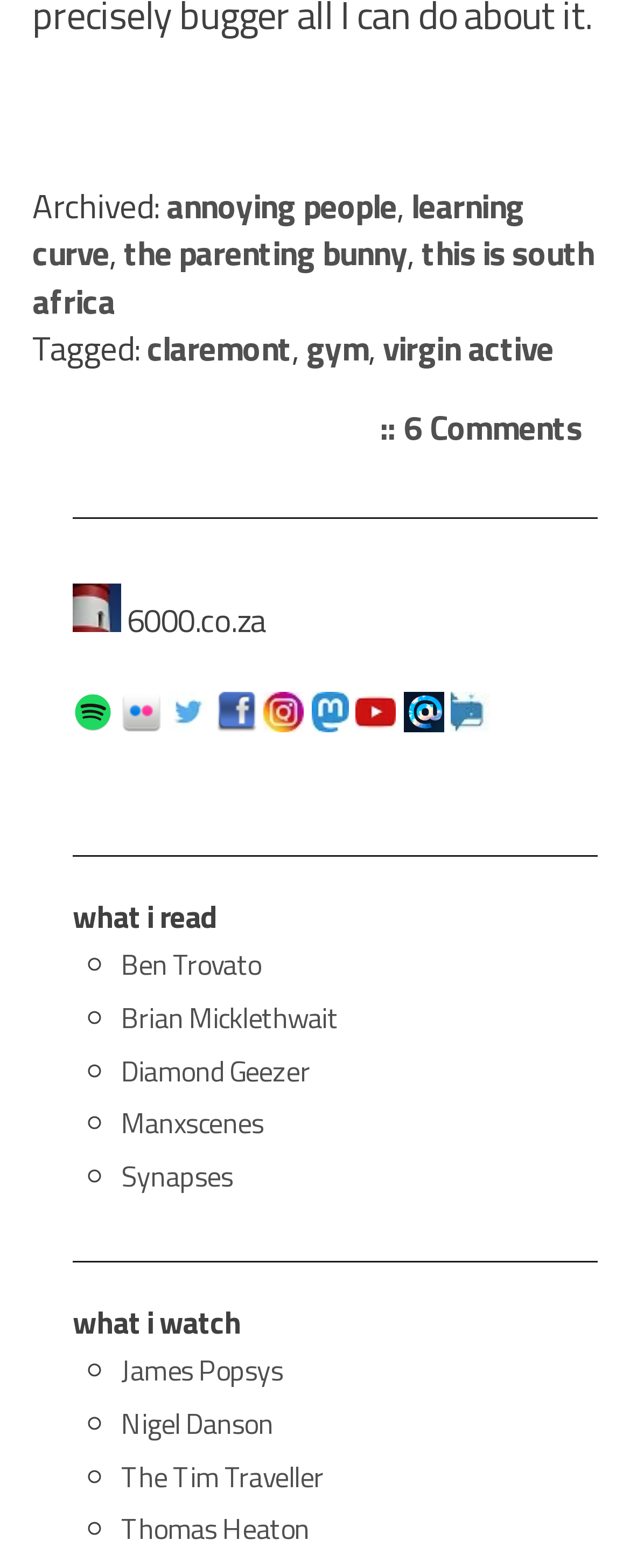Look at the image and answer the question in detail:
What is the name of the first blog listed under 'what i read'?

The section 'what i read' contains a list of links, and the first link is labeled 'Ben Trovato', which appears to be a blog.